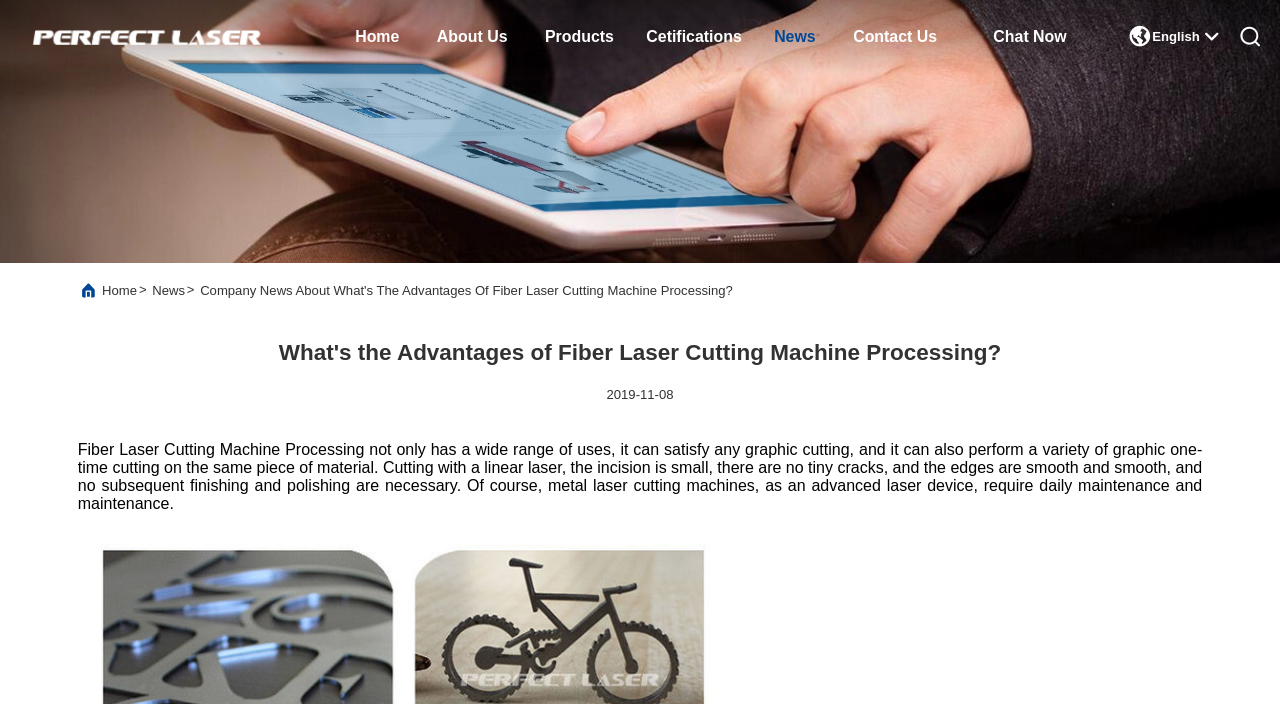From the screenshot, find the bounding box of the UI element matching this description: "products". Supply the bounding box coordinates in the form [left, top, right, bottom], each a float between 0 and 1.

[0.426, 0.0, 0.48, 0.106]